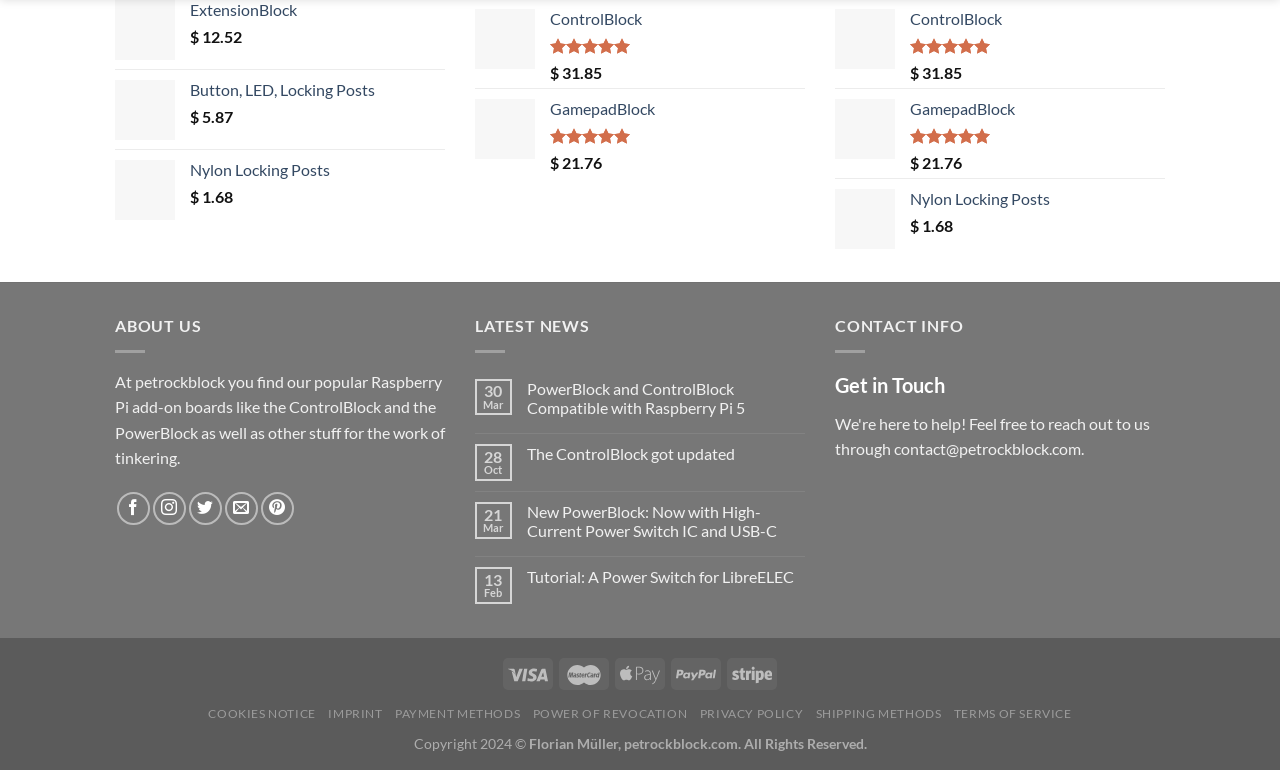What is the copyright year?
Could you please answer the question thoroughly and with as much detail as possible?

I found the copyright year by looking at the StaticText element with the OCR text 'Copyright 2024 ©'.